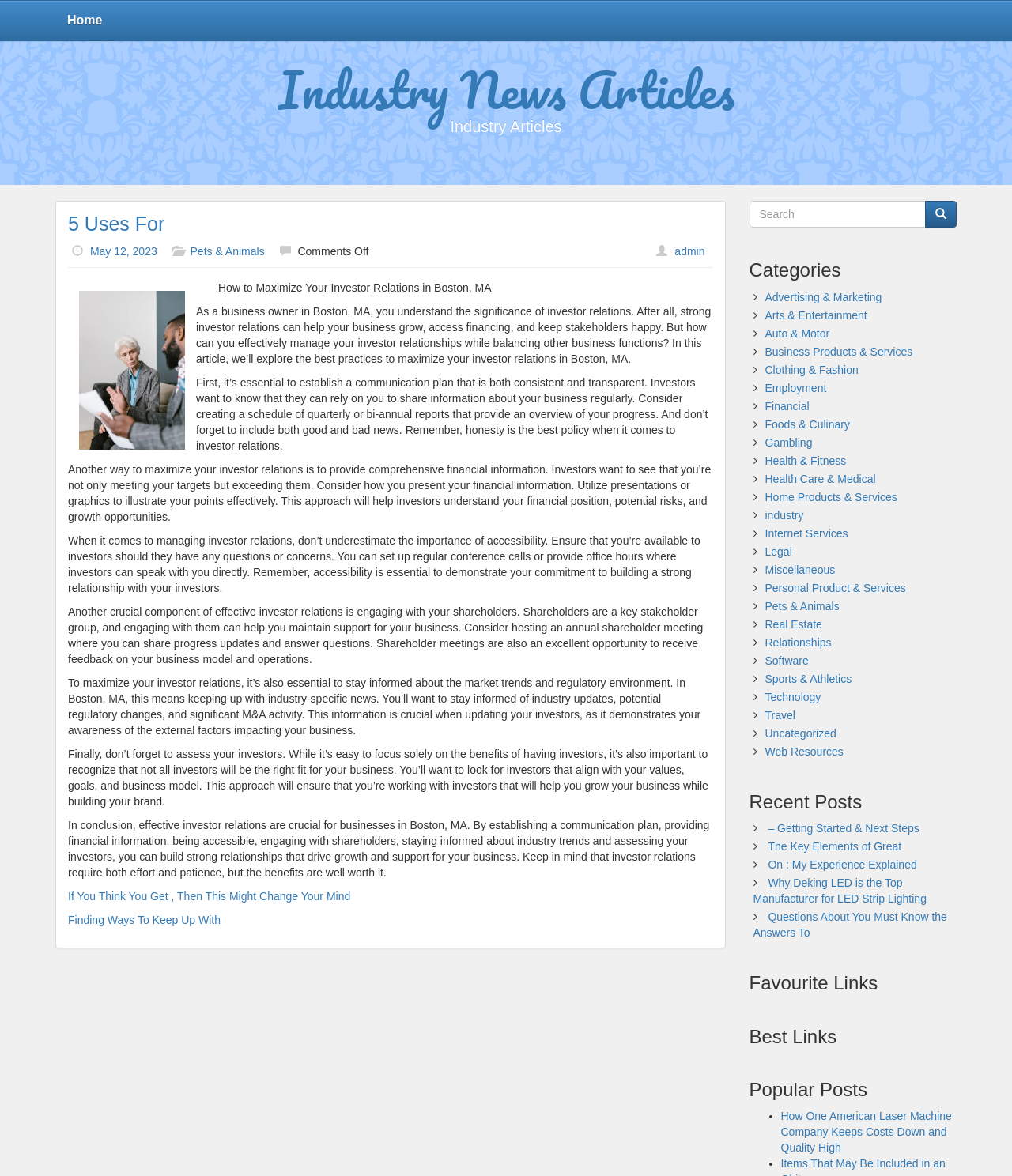Find the bounding box coordinates of the element's region that should be clicked in order to follow the given instruction: "go to Pets & Animals category". The coordinates should consist of four float numbers between 0 and 1, i.e., [left, top, right, bottom].

[0.756, 0.51, 0.829, 0.521]